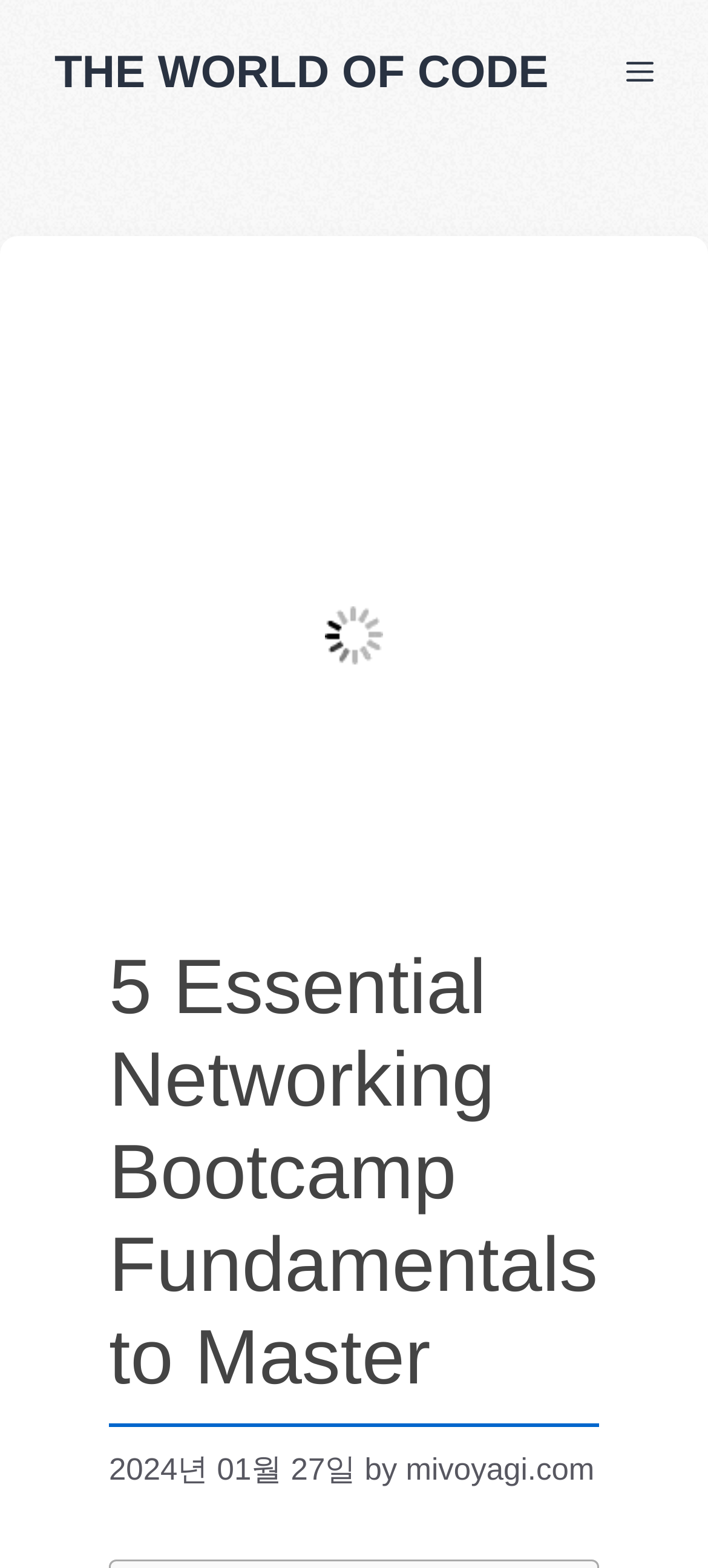Answer the question briefly using a single word or phrase: 
What is the purpose of the button at the top right corner?

Menu